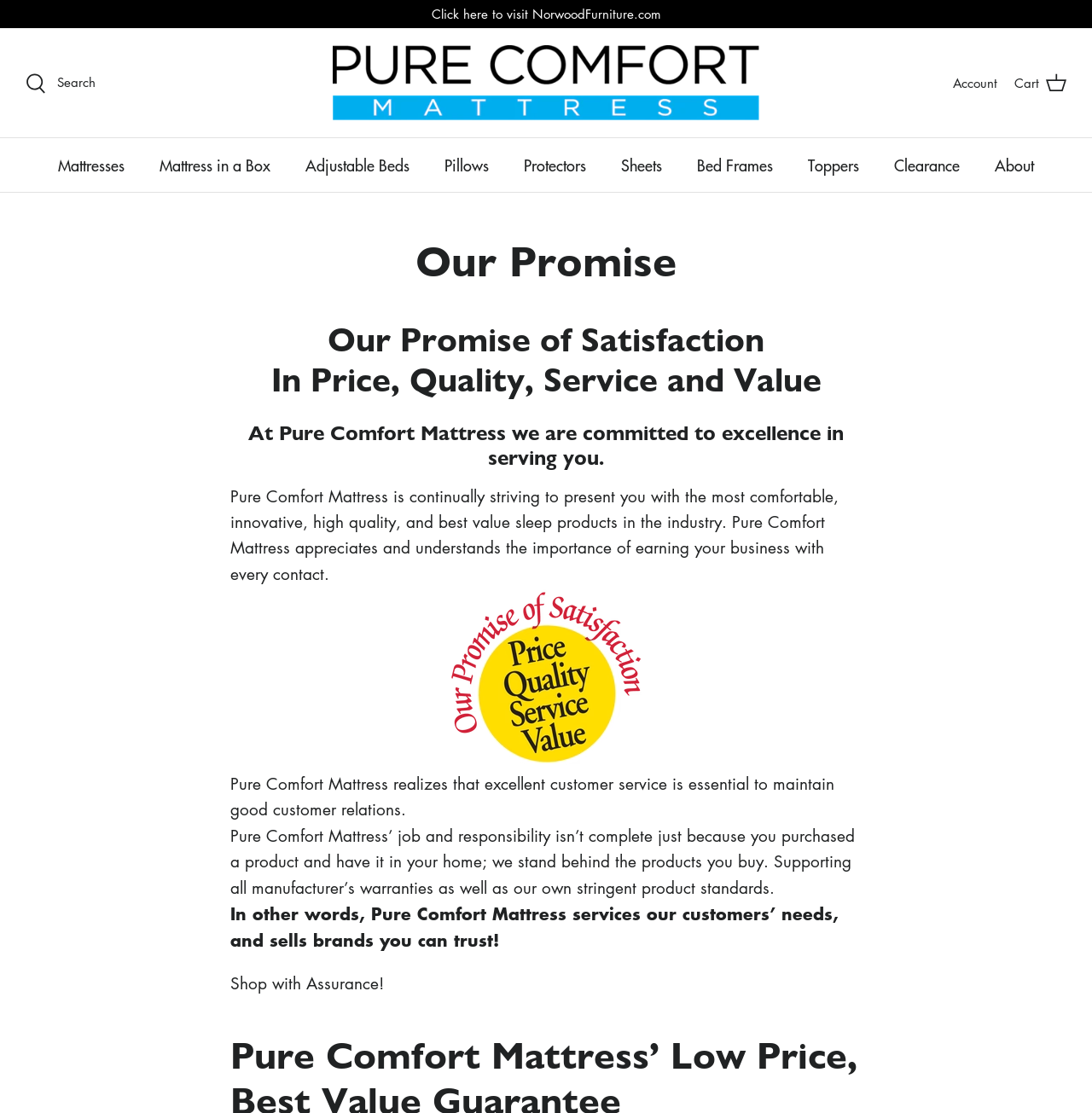Locate the bounding box coordinates of the clickable area needed to fulfill the instruction: "View the shopping cart".

[0.929, 0.064, 0.977, 0.085]